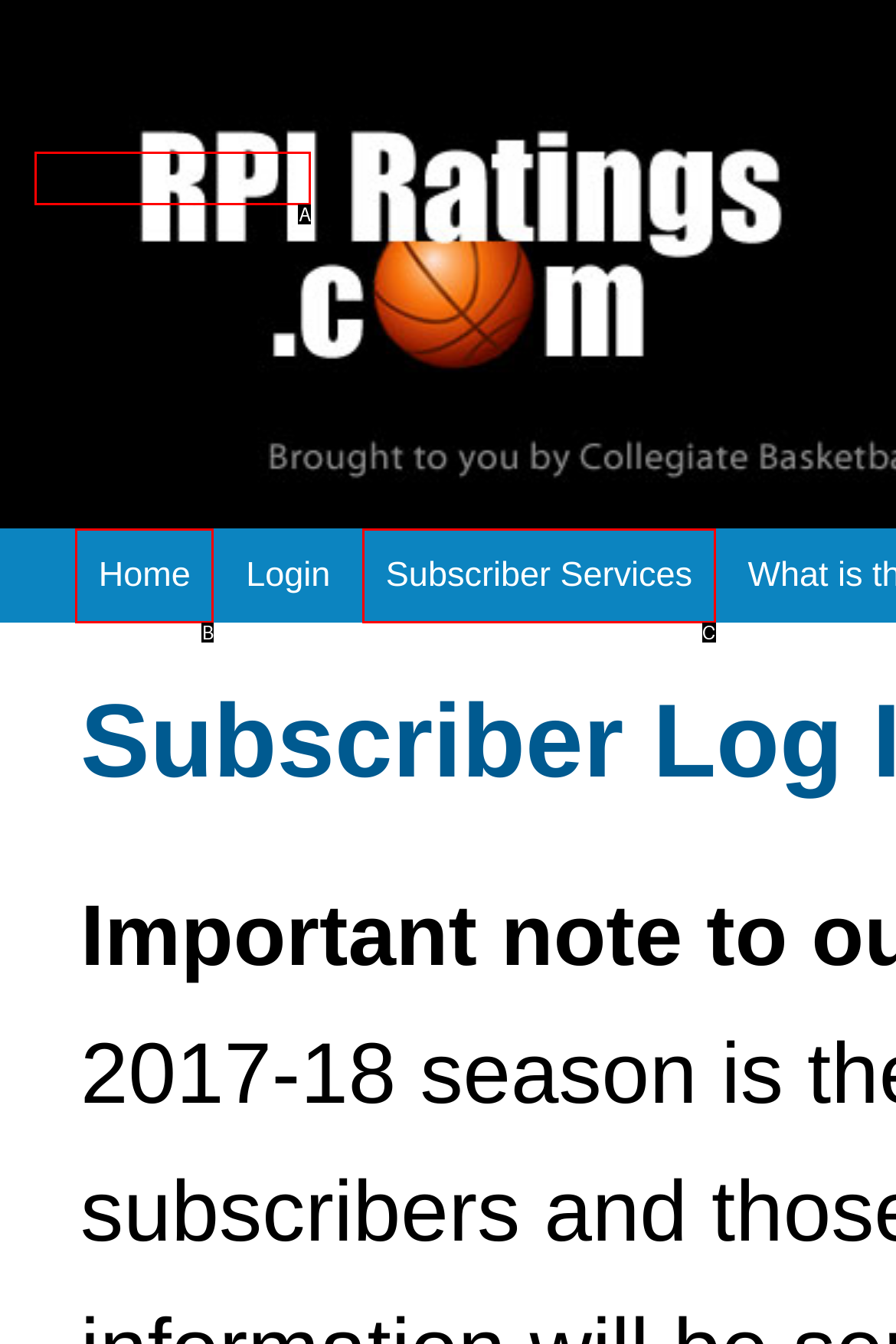Determine which option aligns with the description: Subscriber Services. Provide the letter of the chosen option directly.

C